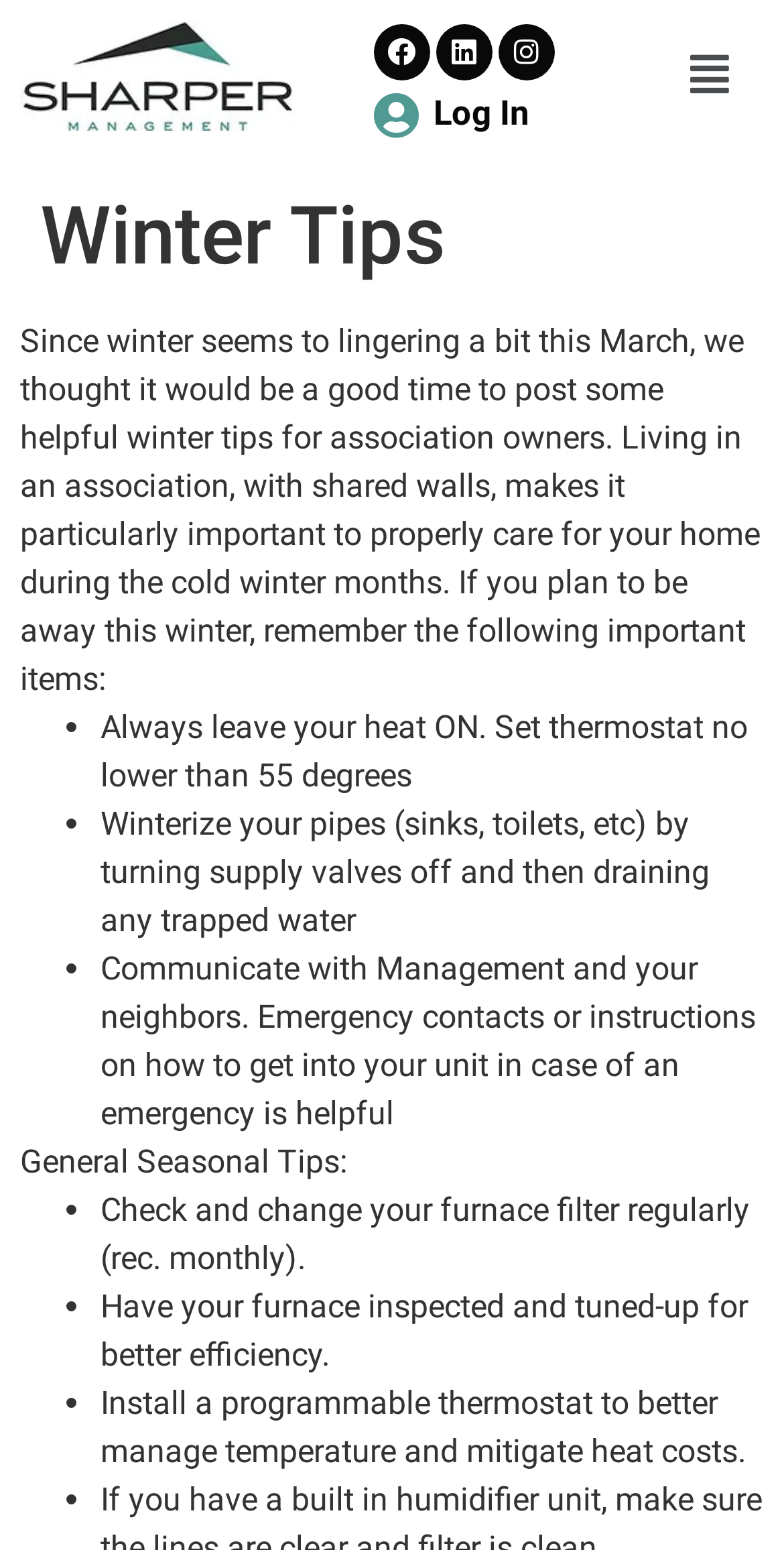Illustrate the webpage thoroughly, mentioning all important details.

This webpage is about winter tips for association owners. At the top, there are four social media links: Facebook, Linkedin, Instagram, and another unspecified link. Next to these links, there is a "Log In" button. On the top right corner, there is a "Menu" button.

Below the social media links, there is a header that reads "Winter Tips". Underneath this header, there is a paragraph of text that explains the importance of properly caring for one's home during the cold winter months, especially for those living in an association with shared walls.

Following this paragraph, there is a list of important items to remember when planning to be away during the winter. The list includes four points: always leaving the heat on, winterizing pipes, communicating with management and neighbors, and providing emergency contacts.

Below this list, there is a subheading that reads "General Seasonal Tips". This section includes a list of five tips: checking and changing the furnace filter regularly, having the furnace inspected and tuned-up, installing a programmable thermostat, and two unspecified tips.